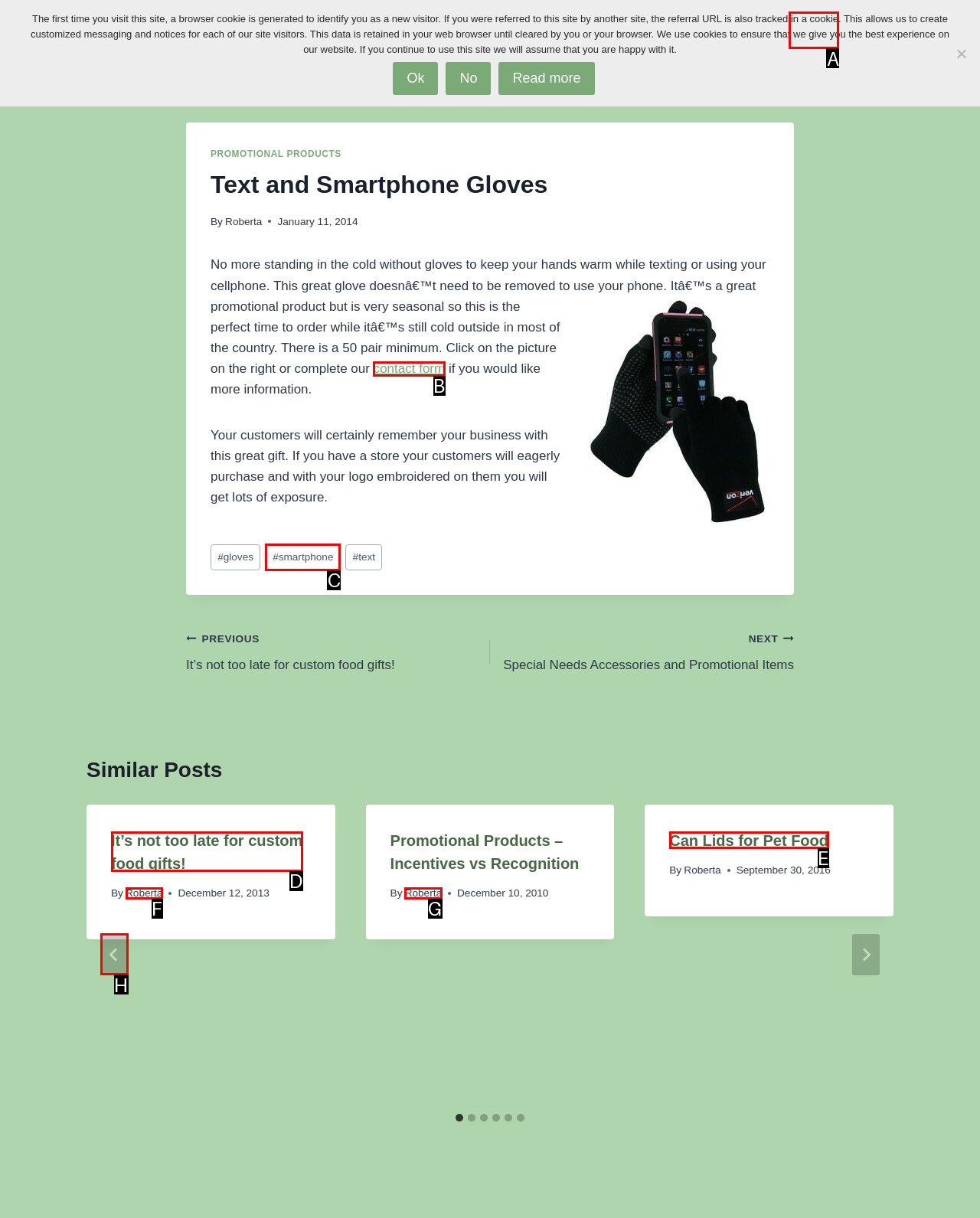What letter corresponds to the UI element to complete this task: Click on the 'Home' link
Answer directly with the letter.

A